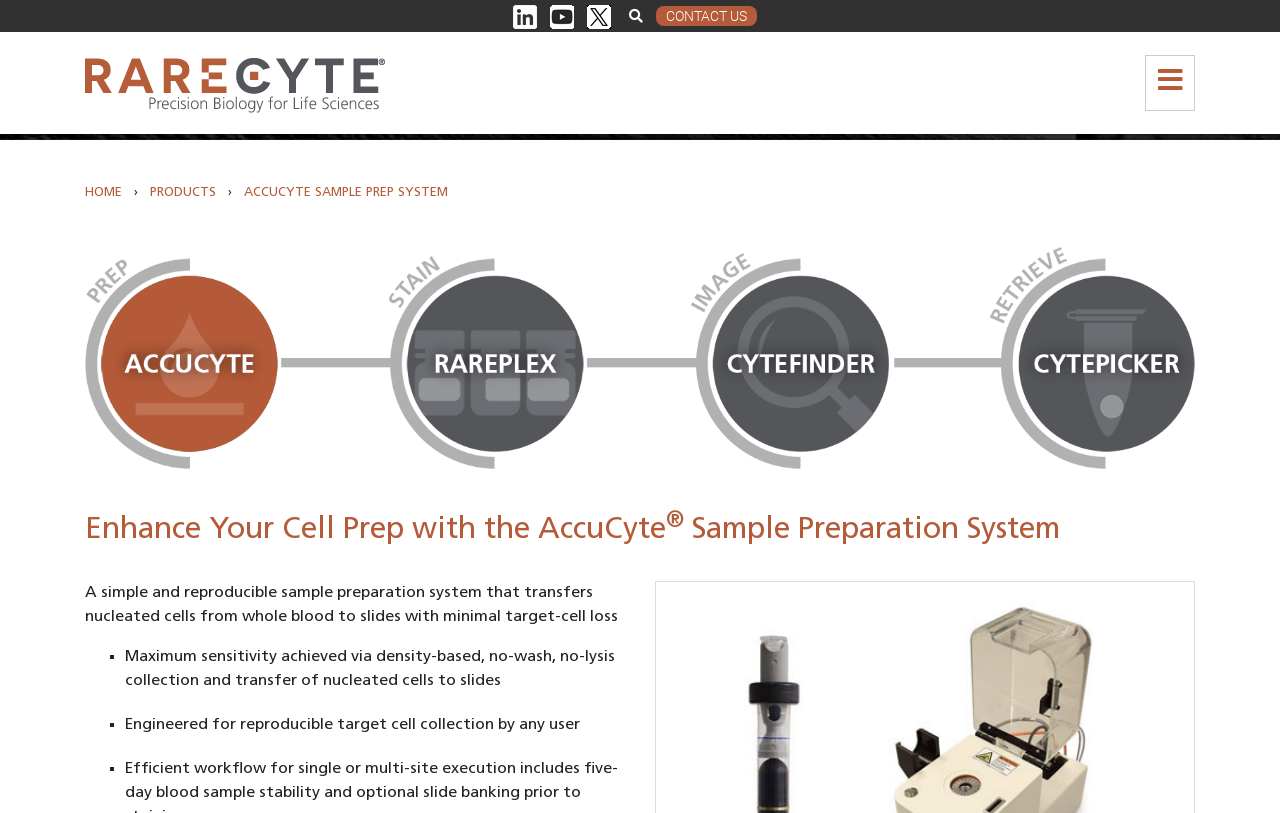Pinpoint the bounding box coordinates for the area that should be clicked to perform the following instruction: "Click the image at the top-right corner".

[0.43, 0.007, 0.448, 0.036]